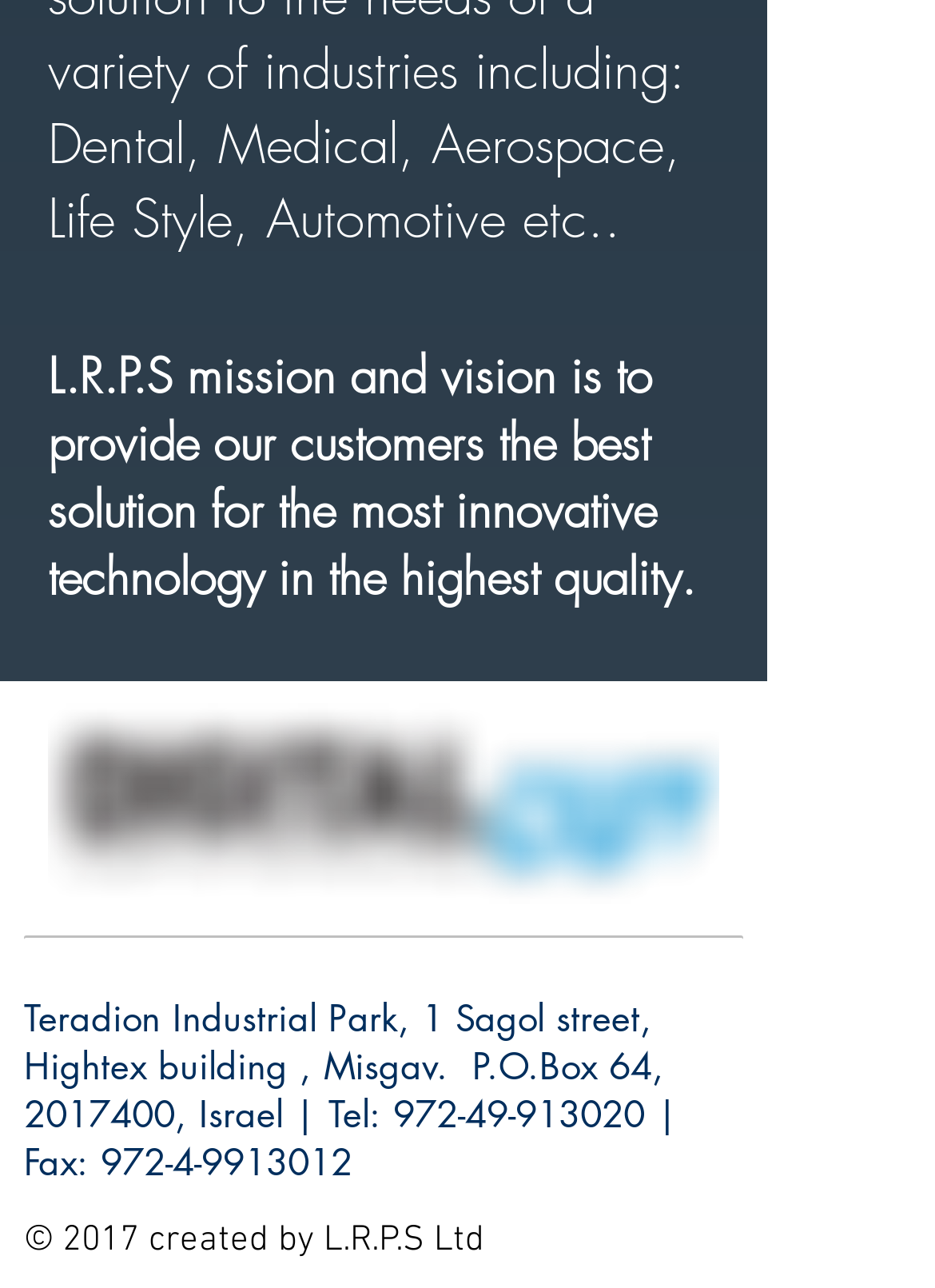Give a short answer to this question using one word or a phrase:
What is the company's phone number?

972-49-913020